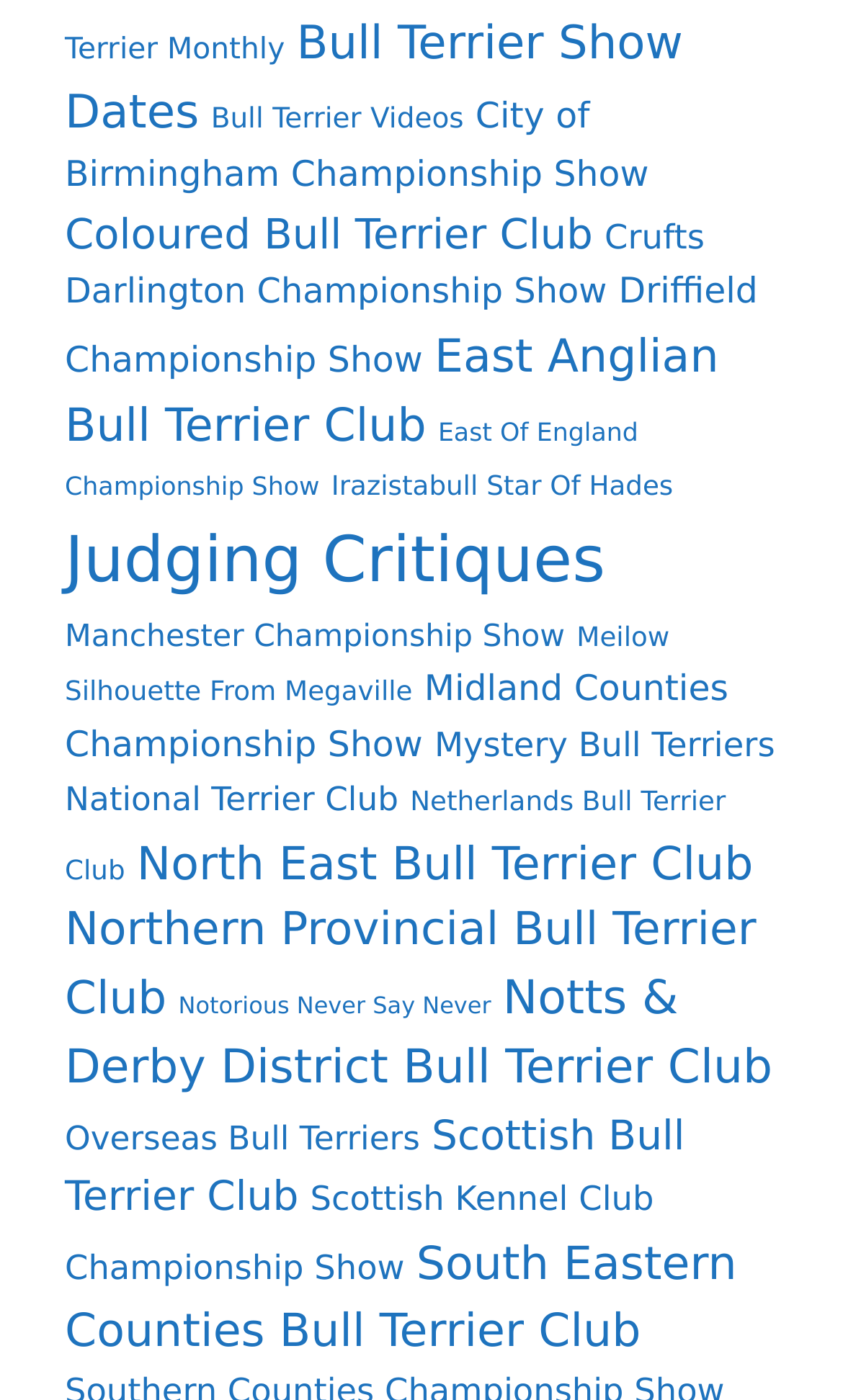What is the longest link text on this webpage?
Based on the image content, provide your answer in one word or a short phrase.

Judging Critiques (193 items)